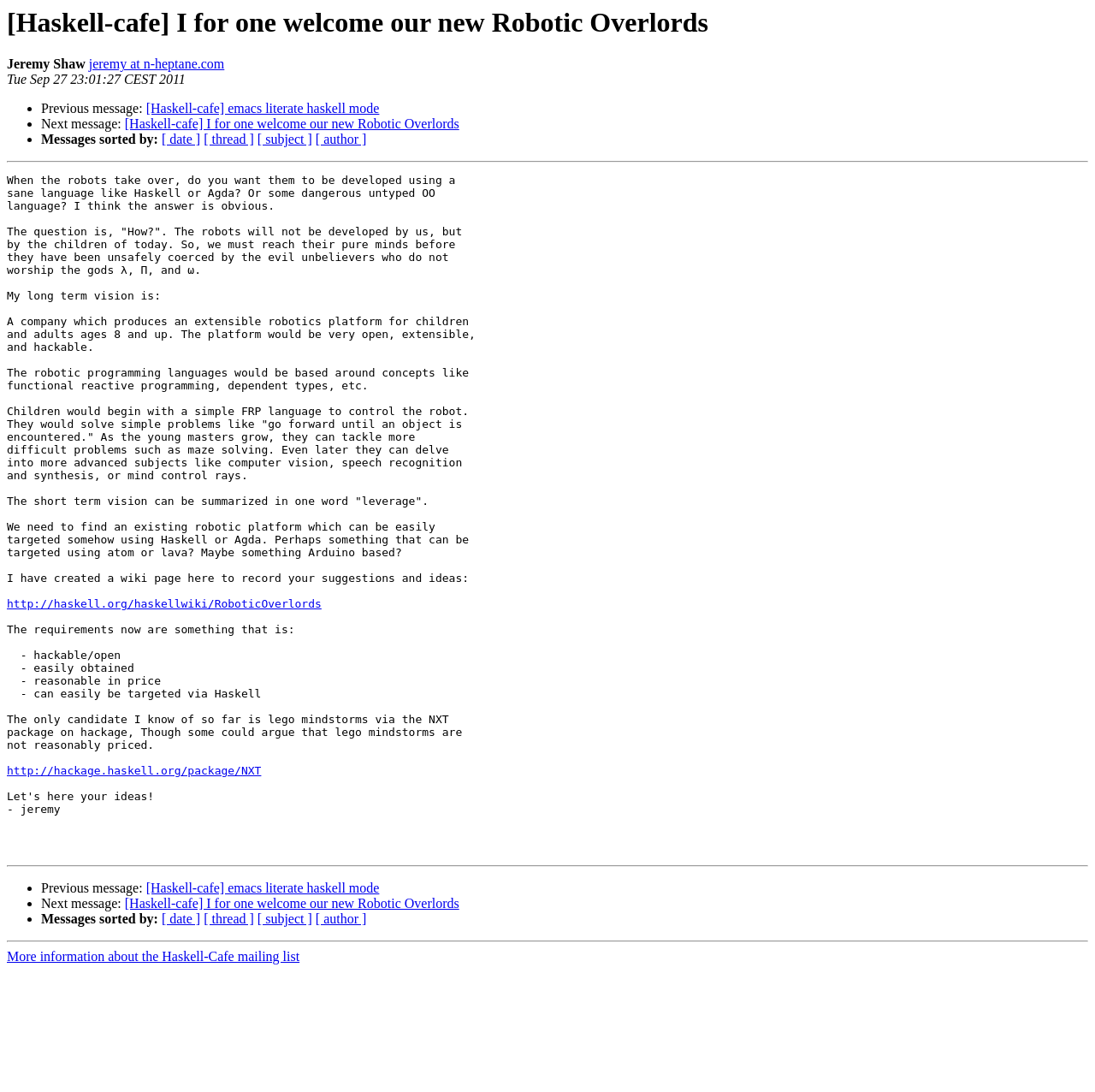Identify the bounding box coordinates necessary to click and complete the given instruction: "Follow the link to the Haskell wiki page for Robotic Overlords".

[0.006, 0.547, 0.294, 0.559]